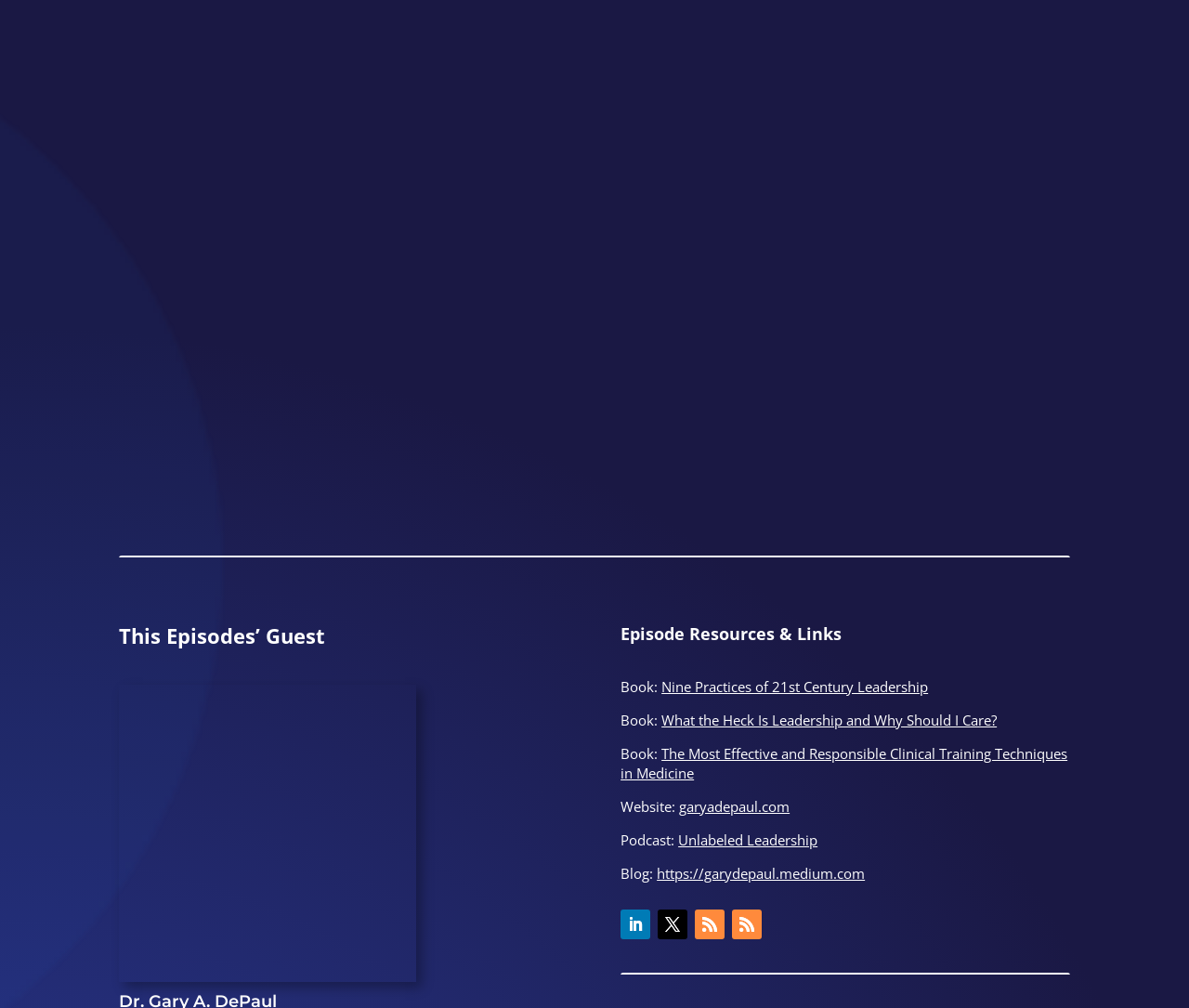Please give the bounding box coordinates of the area that should be clicked to fulfill the following instruction: "play the audio". The coordinates should be in the format of four float numbers from 0 to 1, i.e., [left, top, right, bottom].

[0.17, 0.207, 0.83, 0.257]